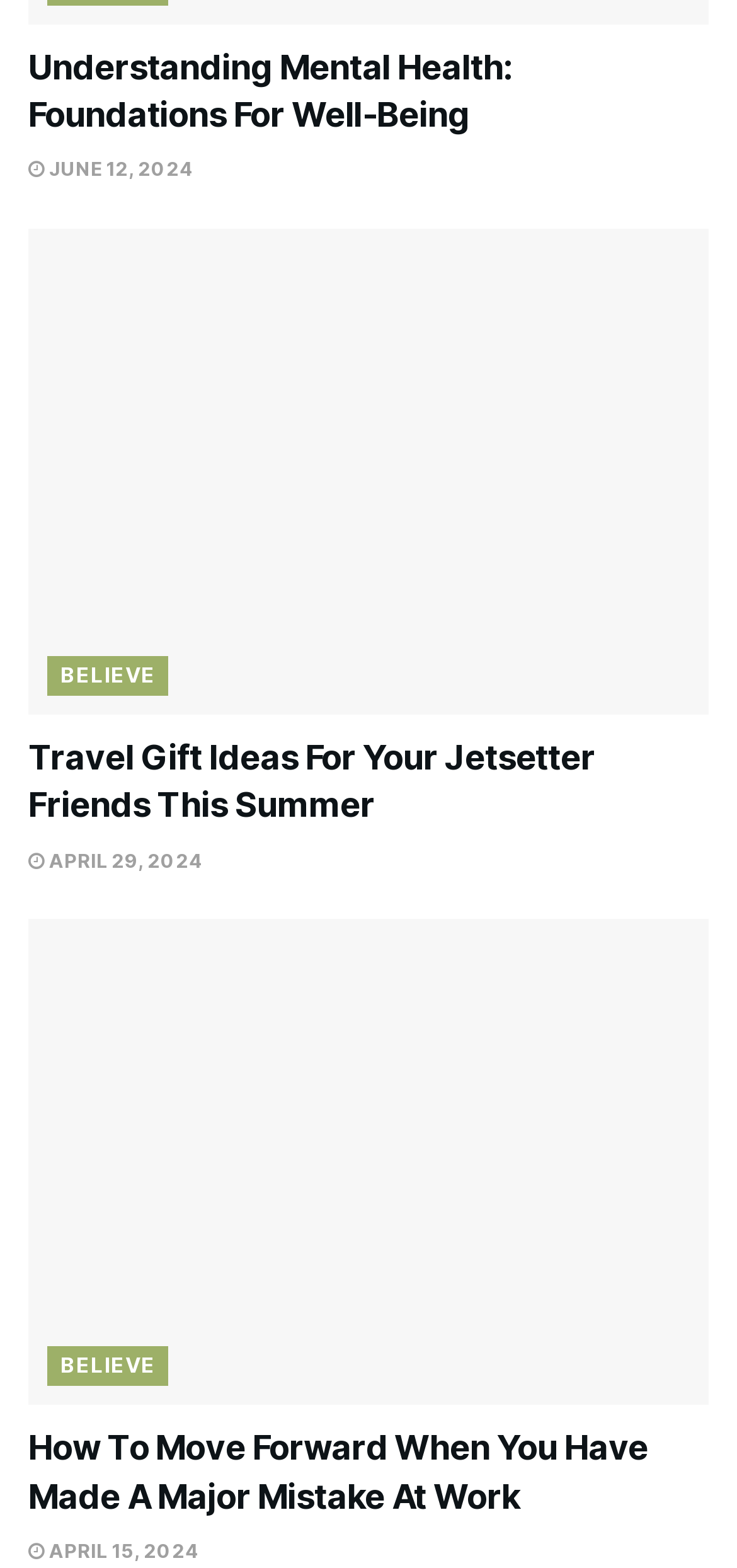Provide a one-word or brief phrase answer to the question:
What is the title of the fourth article?

How To Move Forward When You Have Made A Major Mistake At Work